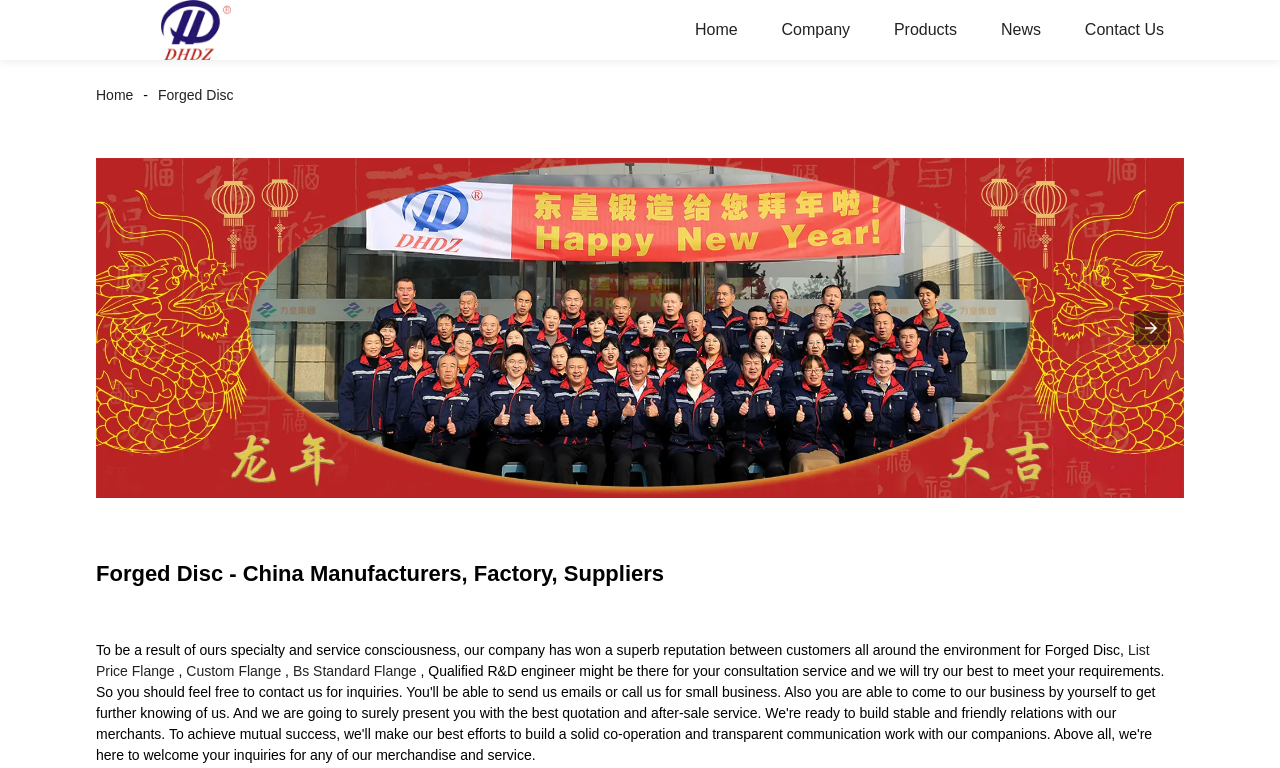Please identify the bounding box coordinates of the element that needs to be clicked to execute the following command: "Check the 'Recent Posts' section". Provide the bounding box using four float numbers between 0 and 1, formatted as [left, top, right, bottom].

None